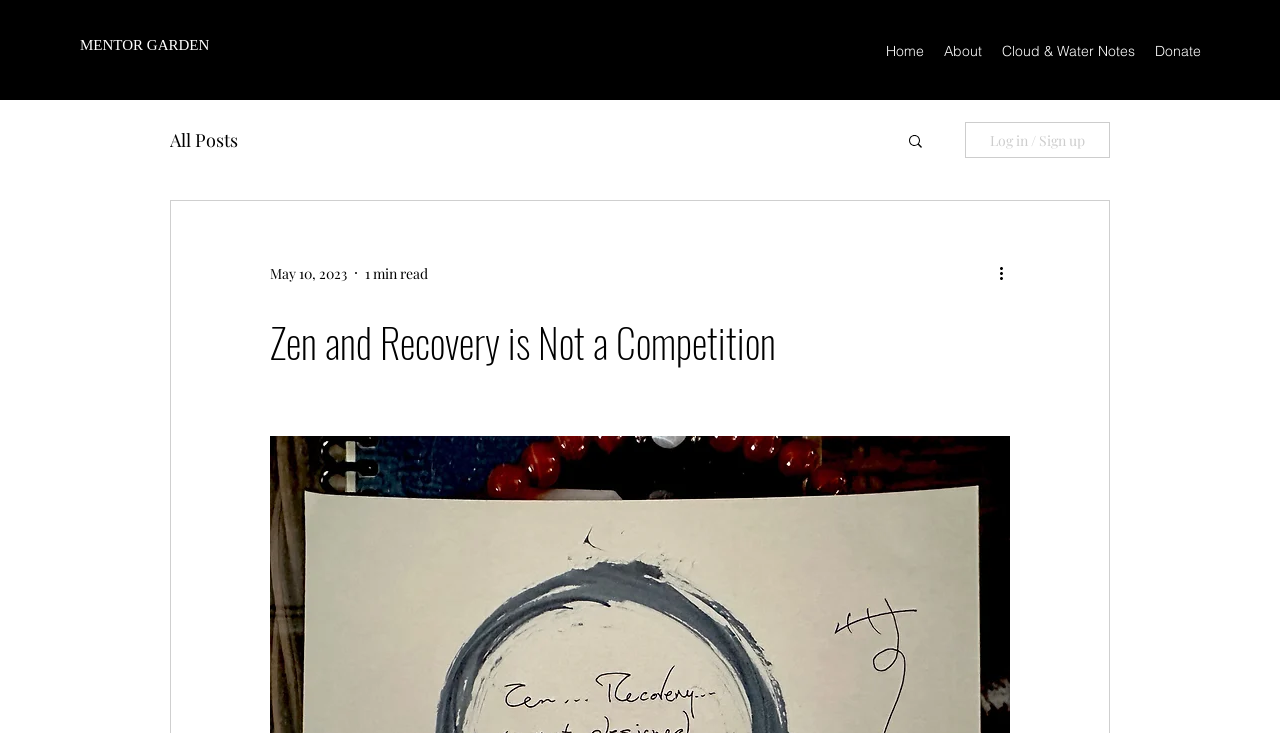Given the description "MENTOR GARDEN", provide the bounding box coordinates of the corresponding UI element.

[0.062, 0.05, 0.164, 0.072]